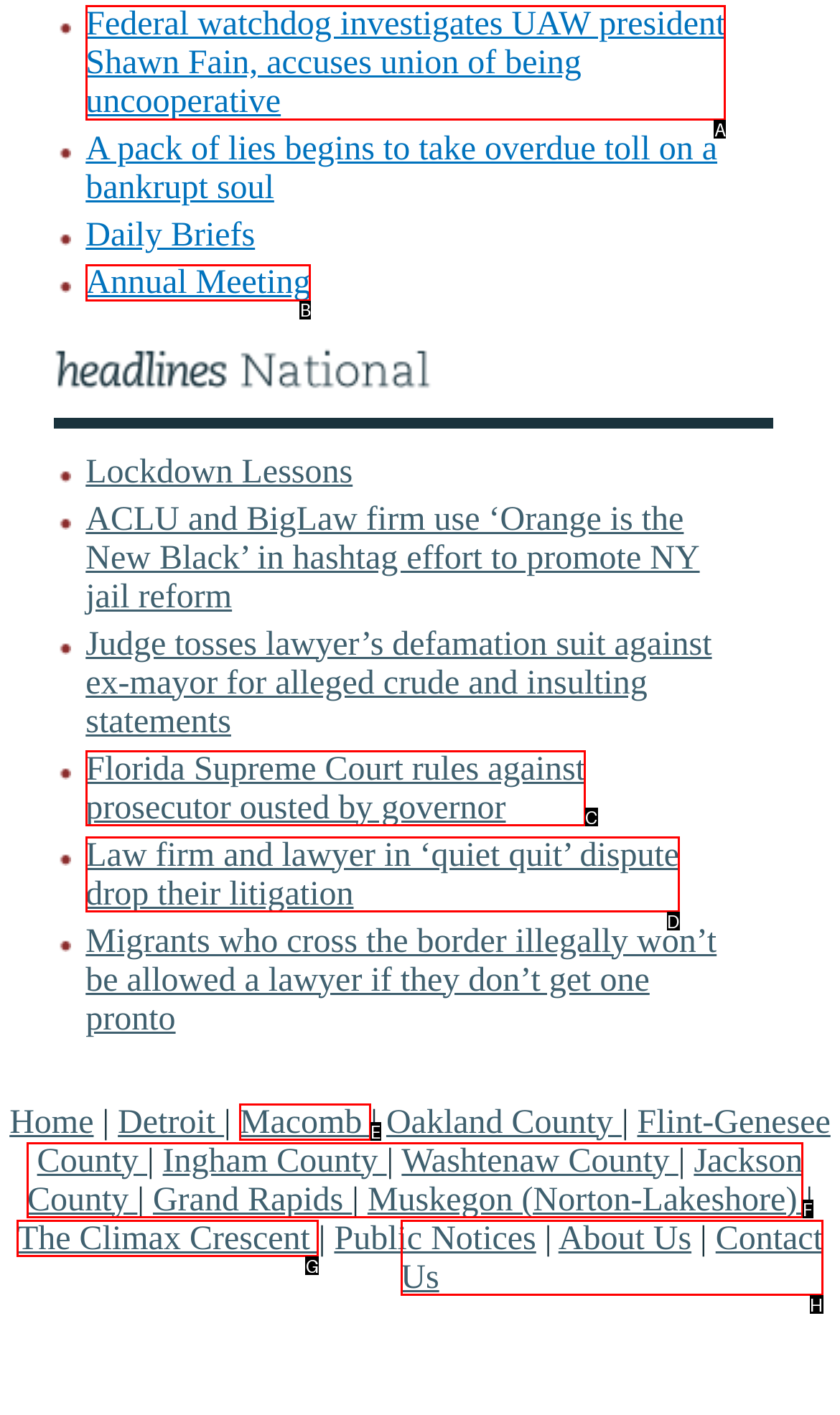Identify the HTML element to click to execute this task: Read news about Federal watchdog investigates UAW president Shawn Fain Respond with the letter corresponding to the proper option.

A